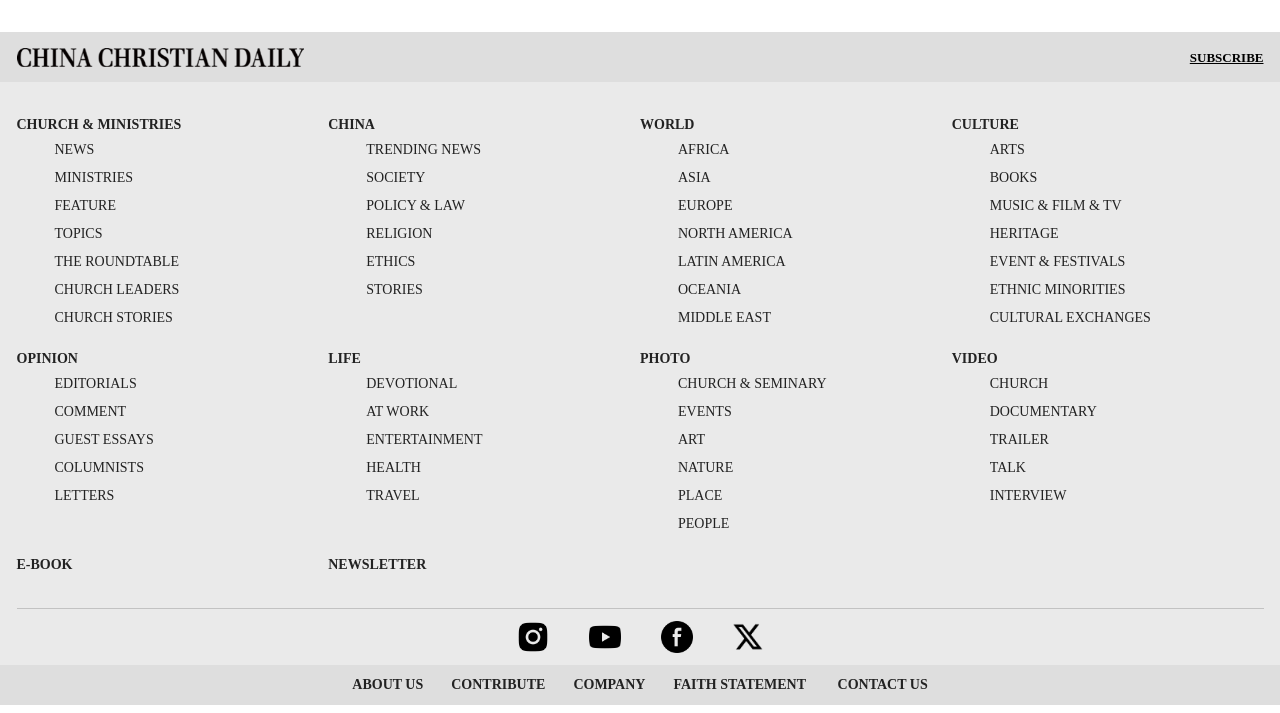Find the bounding box coordinates for the element that must be clicked to complete the instruction: "Subscribe to the newsletter". The coordinates should be four float numbers between 0 and 1, indicated as [left, top, right, bottom].

[0.93, 0.07, 0.987, 0.091]